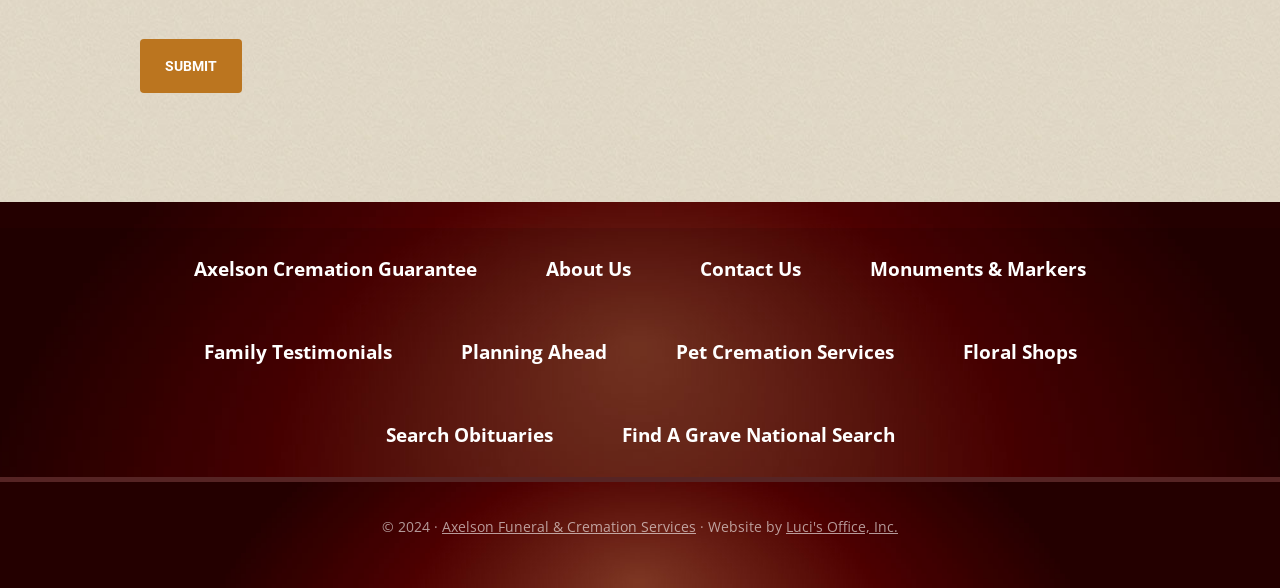Locate the bounding box coordinates of the area you need to click to fulfill this instruction: 'visit Axelson Funeral & Cremation Services website'. The coordinates must be in the form of four float numbers ranging from 0 to 1: [left, top, right, bottom].

[0.345, 0.879, 0.544, 0.912]